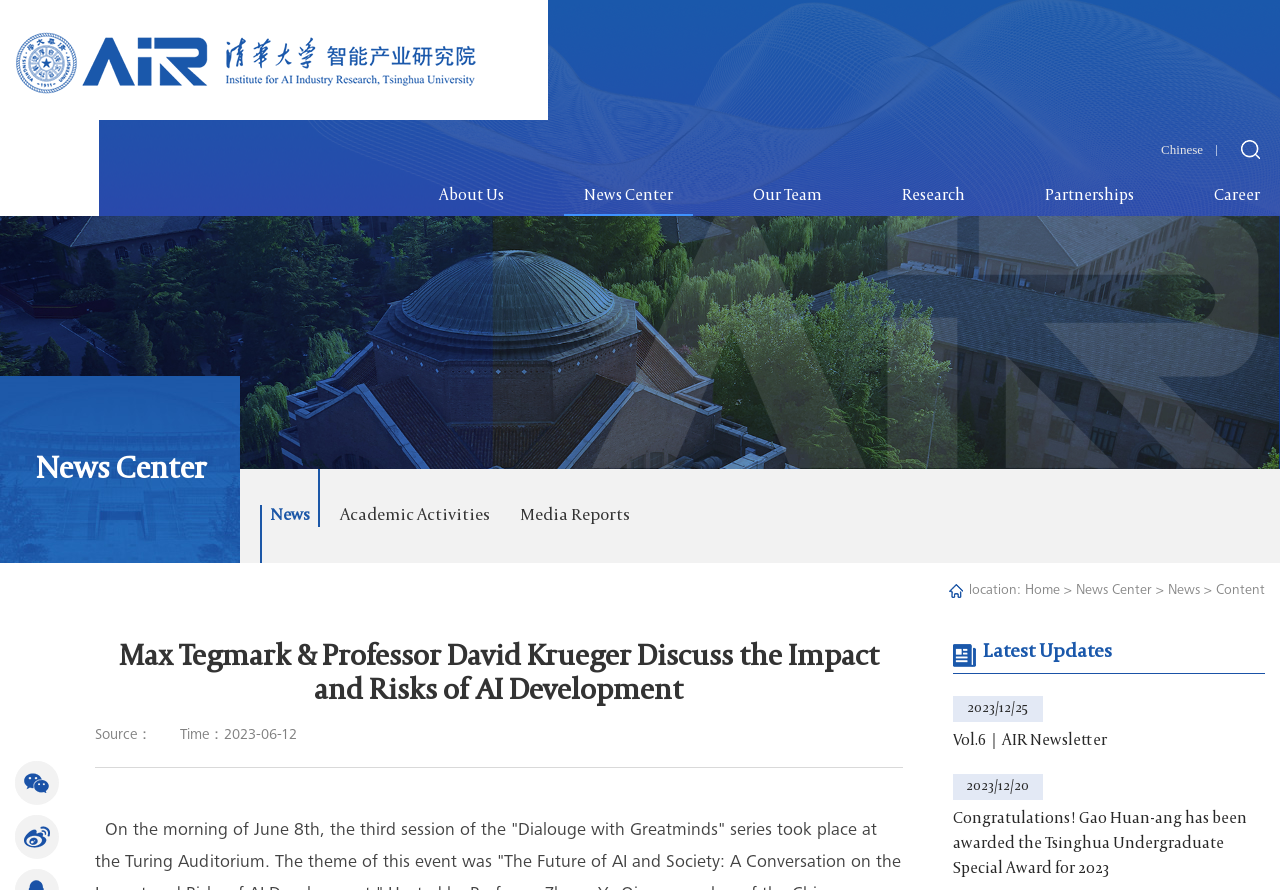Based on the element description "News Center", predict the bounding box coordinates of the UI element.

[0.441, 0.198, 0.541, 0.243]